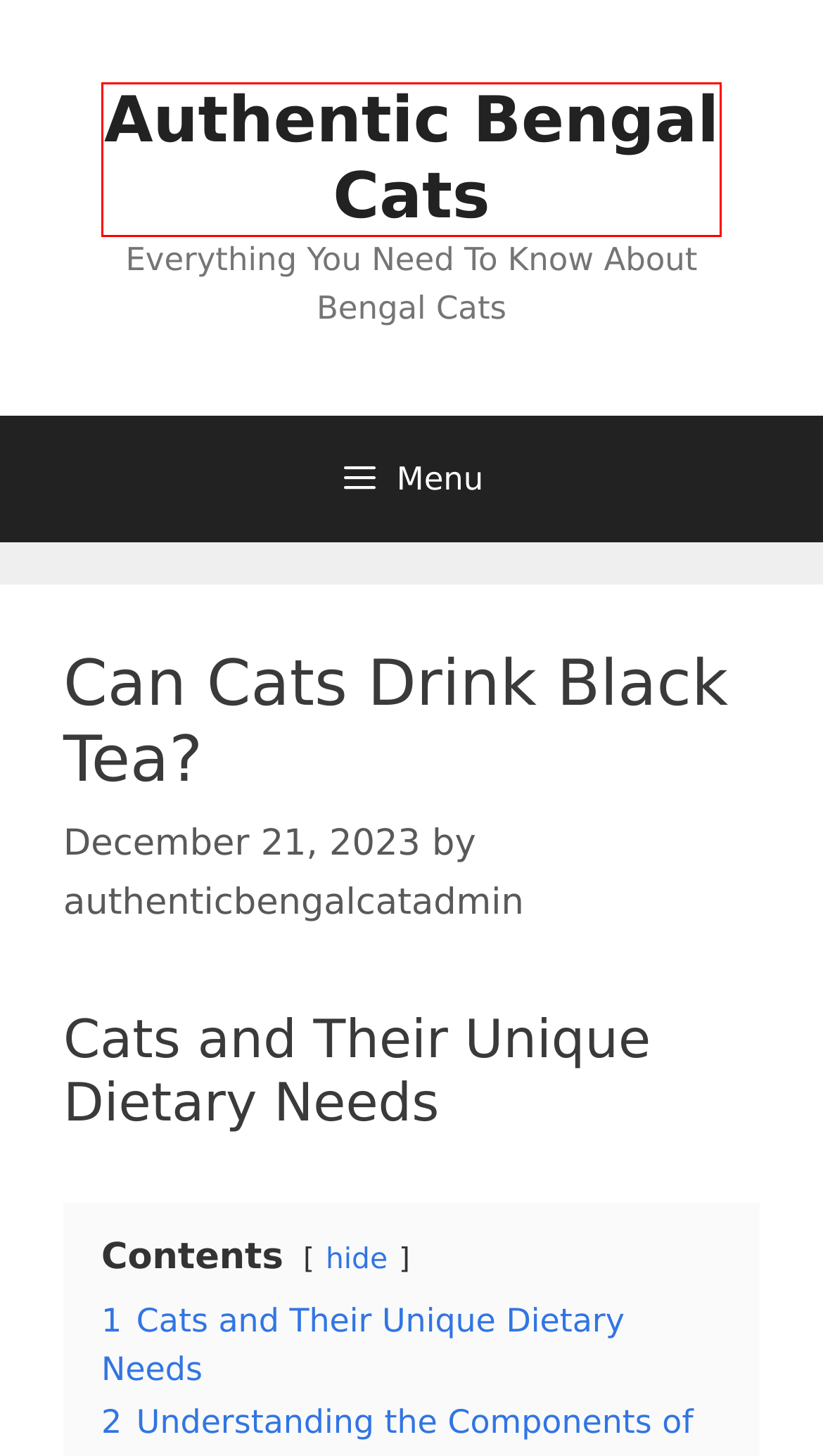You are presented with a screenshot of a webpage containing a red bounding box around an element. Determine which webpage description best describes the new webpage after clicking on the highlighted element. Here are the candidates:
A. Uncategorized - Authentic Bengal Cats
B. Are Black Cats Nocturnal? - Authentic Bengal Cats
C. Are Black Footed Cats Nocturnal? - Authentic Bengal Cats
D. Bengal Cat FAQs - Authentic Bengal Cats
E. are black bengal cats rare - Authentic Bengal Cats
F. Are Black Cats More Nocturnal? - Authentic Bengal Cats
G. Authentic Bengal Cats - Everything You Need To Know About Bengal Cats
H. authenticbengalcatadmin - Authentic Bengal Cats

G